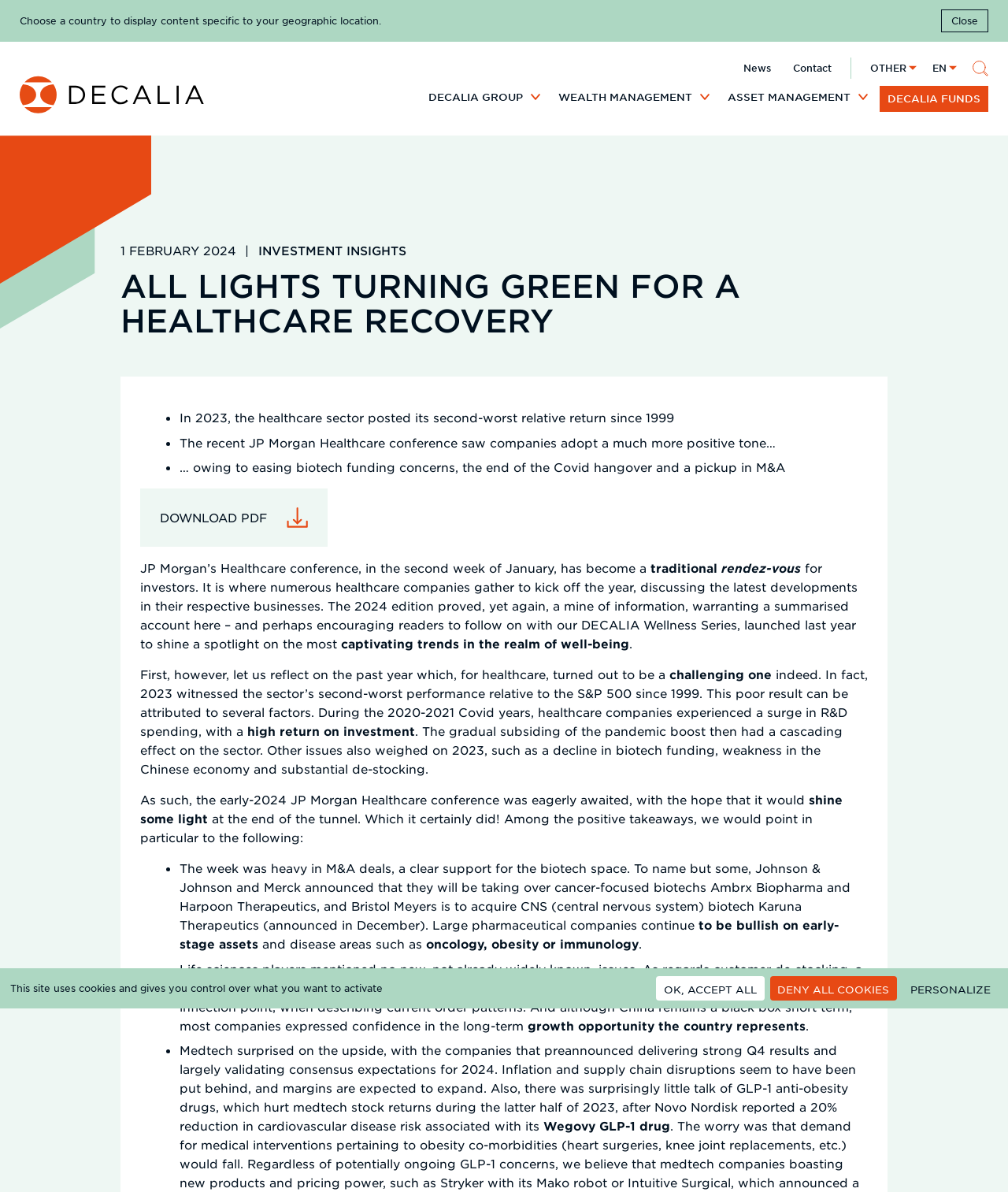Locate the bounding box coordinates of the element that should be clicked to execute the following instruction: "Click the 'News' link".

[0.732, 0.048, 0.771, 0.066]